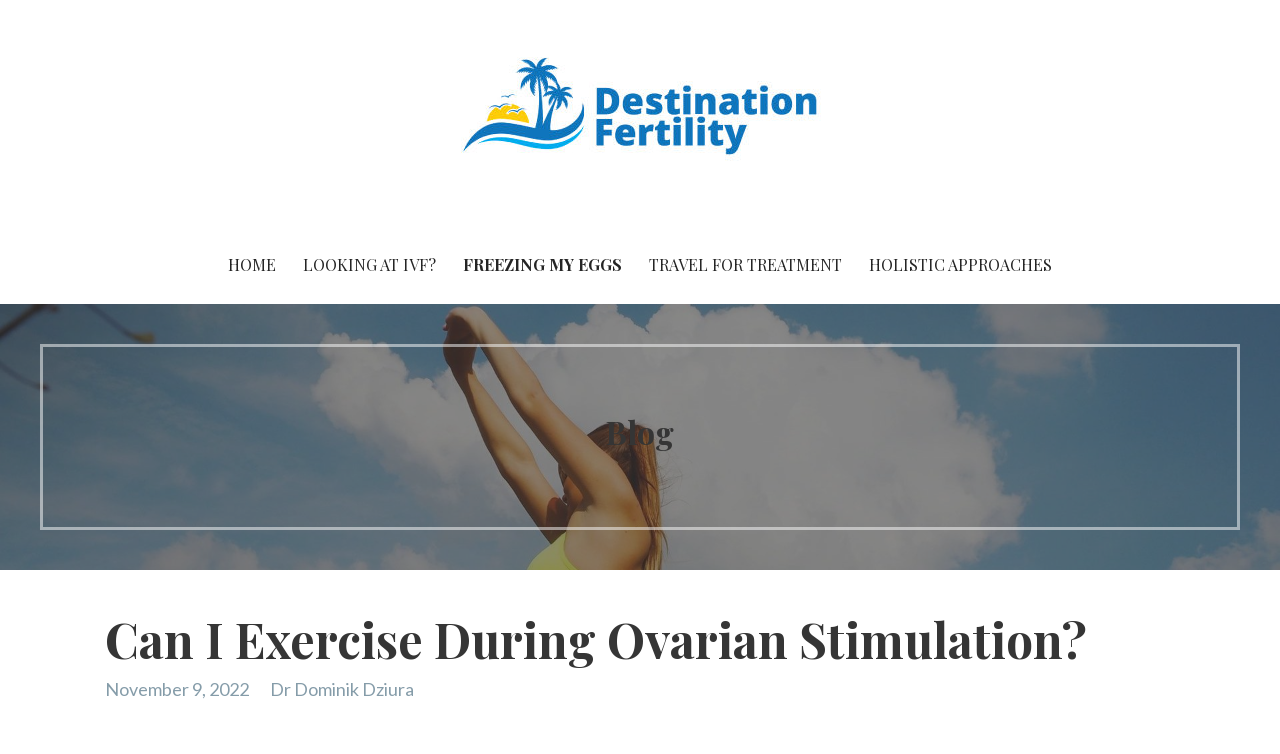When was the blog post published? Based on the screenshot, please respond with a single word or phrase.

November 9, 2022